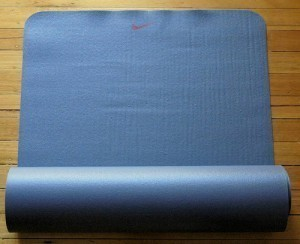Generate a complete and detailed caption for the image.

The image features a blue exercise mat rolled partially open, showcasing its rectangular shape and texture. This mat is likely designed for various types of workouts, such as yoga or pilates. Its size suggests a standard length suited for a range of exercises, while the thickness and material provide comfort and grip. The visible brand logo may indicate its quality, catering to fitness enthusiasts who require reliable equipment. The setting appears to be a wooden floor, enhancing the overall aesthetic of a home or studio workout environment.